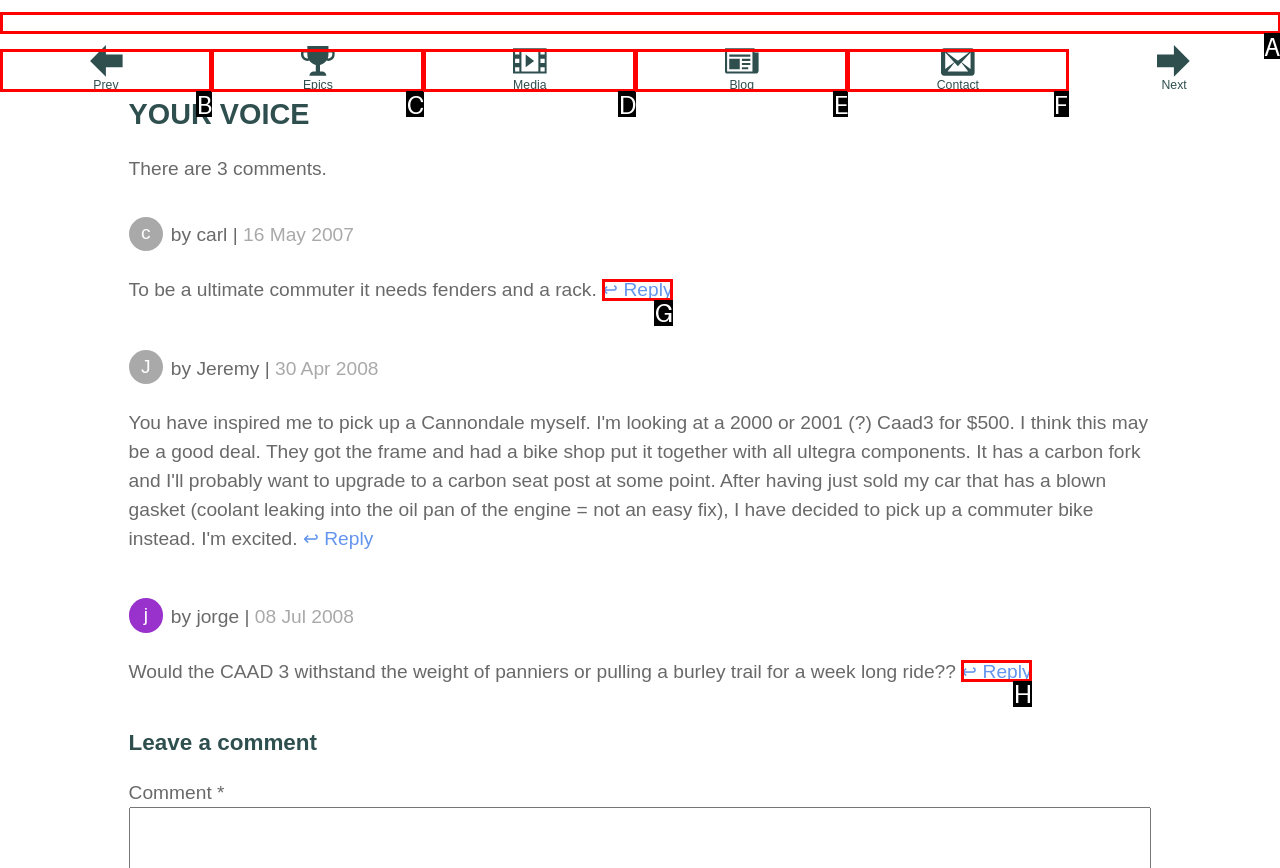Identify the correct UI element to click for this instruction: Click on the 'Reply to 251642' link
Respond with the appropriate option's letter from the provided choices directly.

H